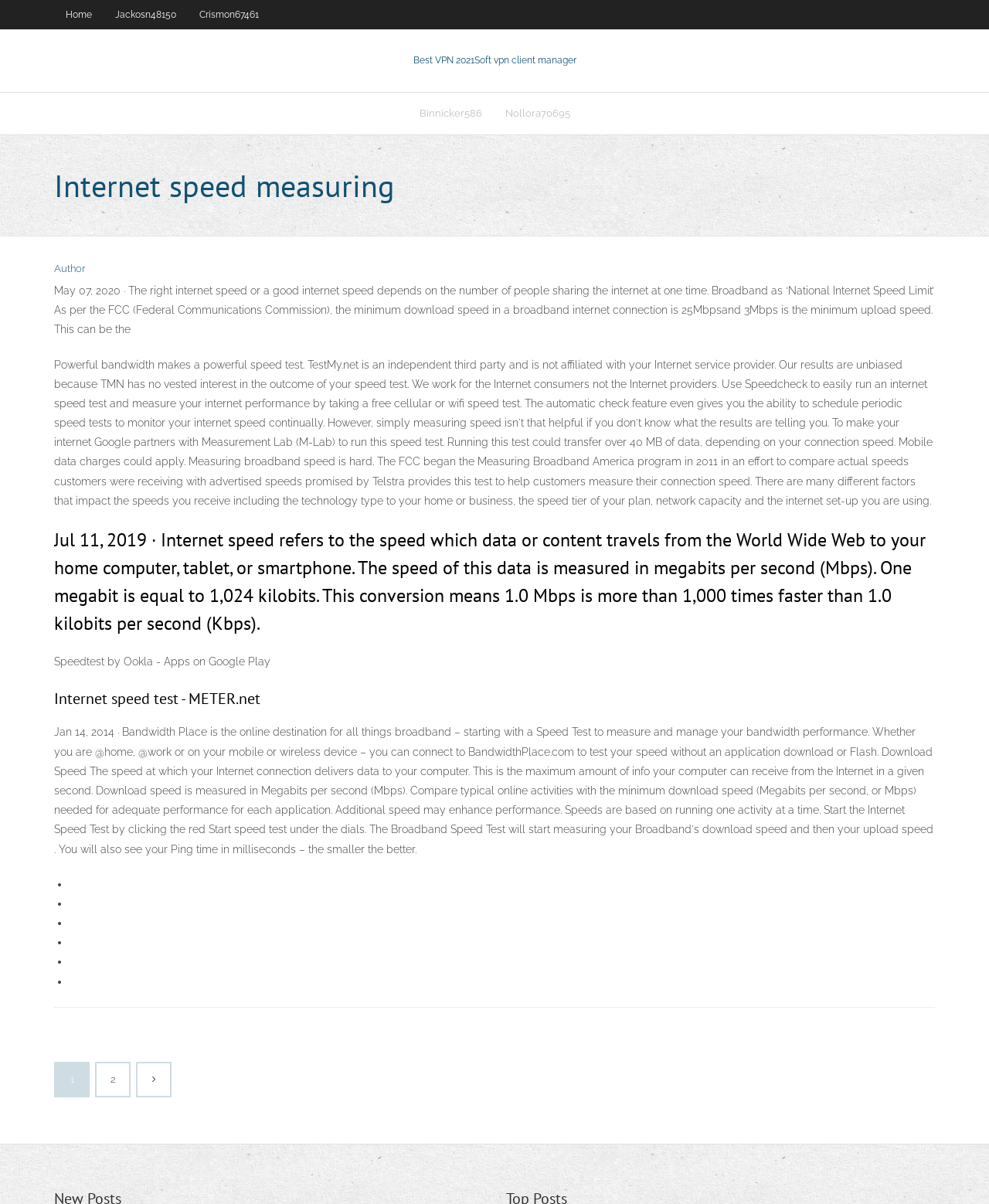Show me the bounding box coordinates of the clickable region to achieve the task as per the instruction: "Visit the 'Best VPN 2021' page".

[0.418, 0.045, 0.582, 0.054]